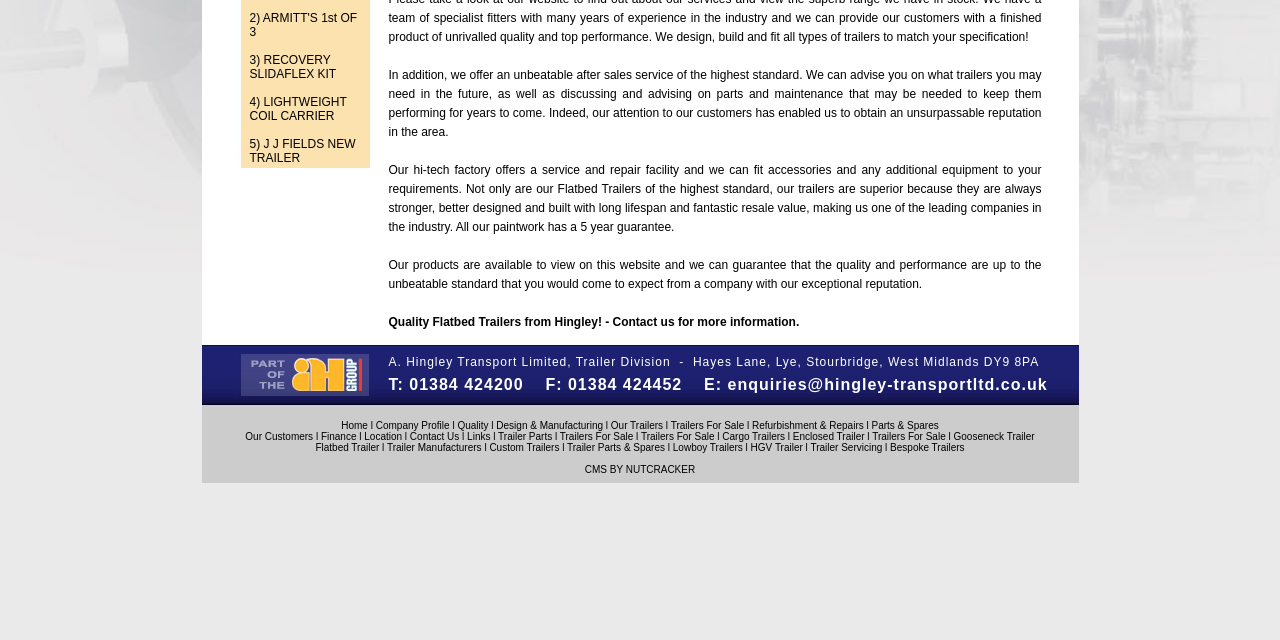Find the UI element described as: "Parts & Spares" and predict its bounding box coordinates. Ensure the coordinates are four float numbers between 0 and 1, [left, top, right, bottom].

[0.679, 0.656, 0.733, 0.673]